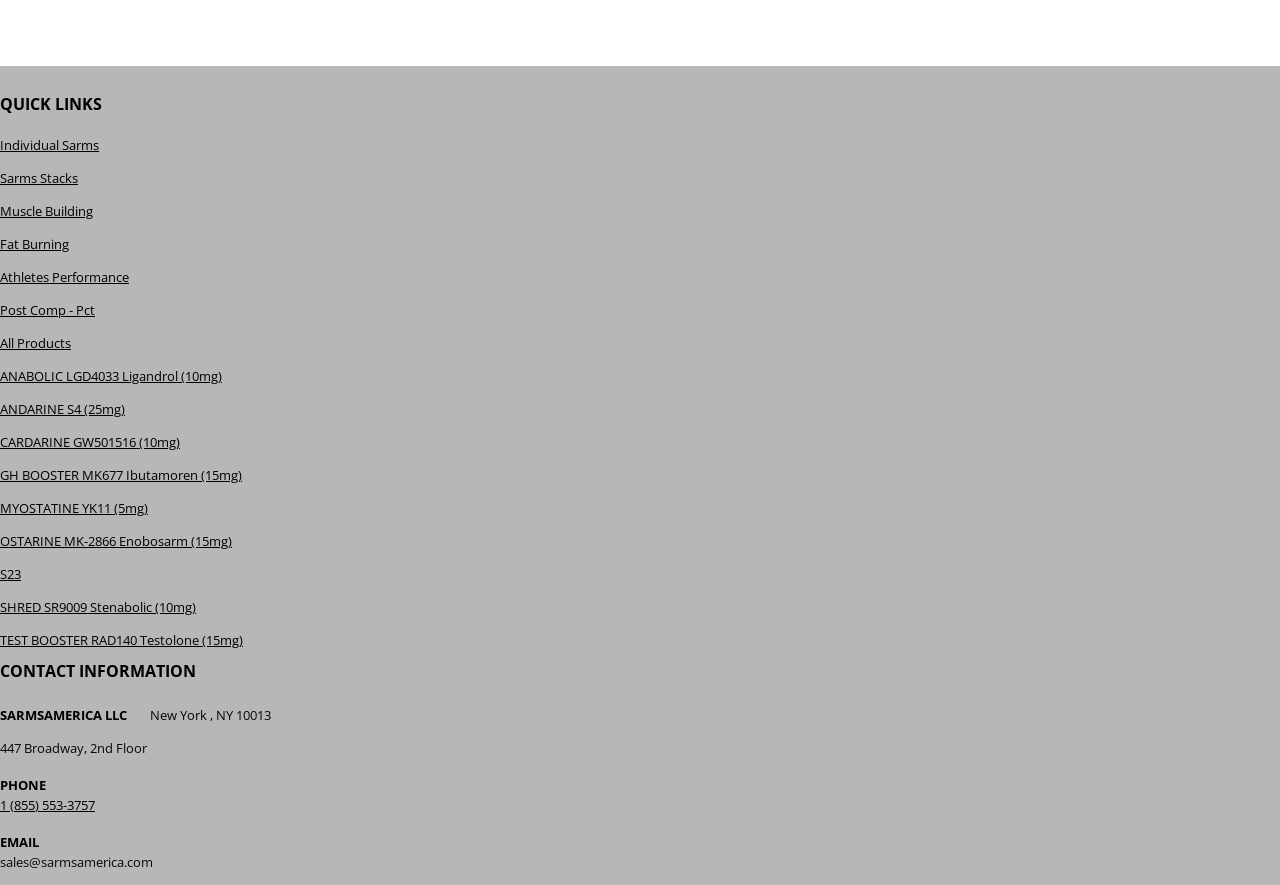Using the provided description: "Individual Sarms", find the bounding box coordinates of the corresponding UI element. The output should be four float numbers between 0 and 1, in the format [left, top, right, bottom].

[0.0, 0.154, 0.077, 0.175]